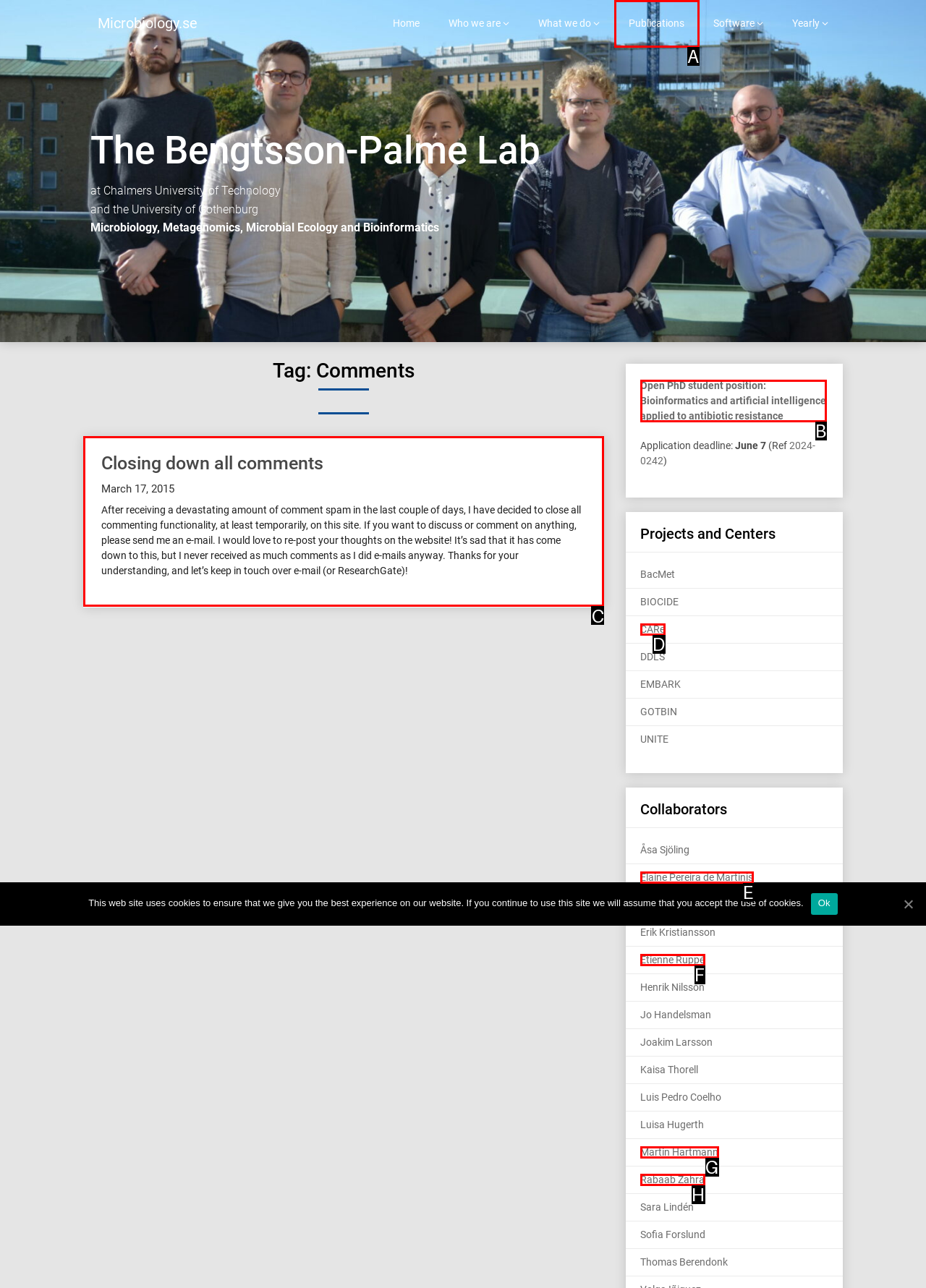To perform the task "Read the article 'Closing down all comments'", which UI element's letter should you select? Provide the letter directly.

C